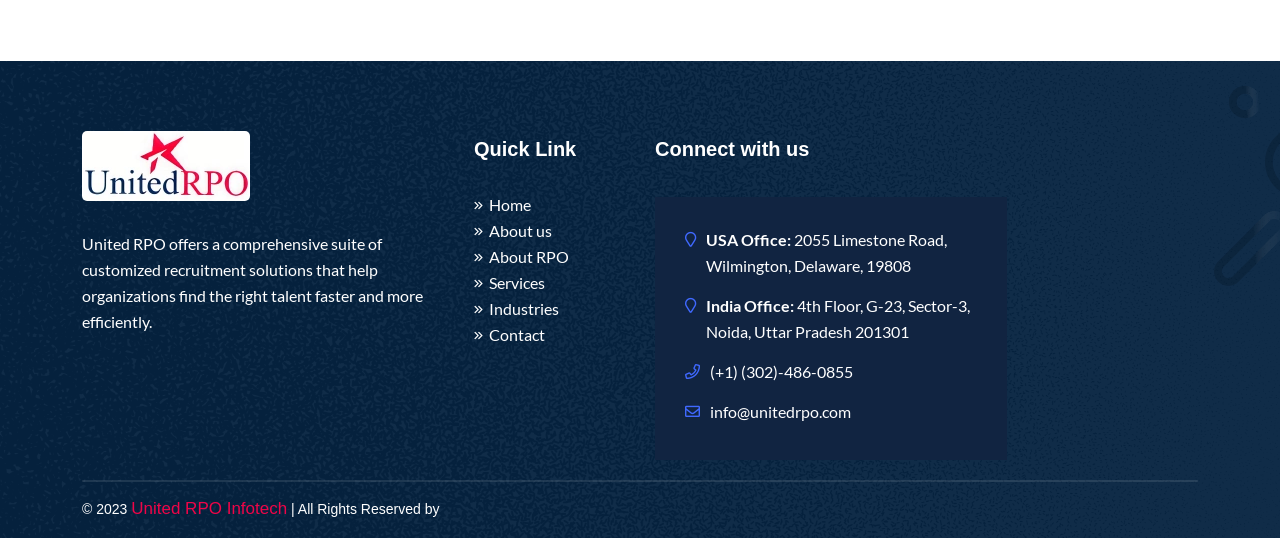What is the name of the company related to United RPO?
With the help of the image, please provide a detailed response to the question.

Based on the link element 'United RPO Infotech', it can be inferred that United RPO Infotech is a company related to United RPO.